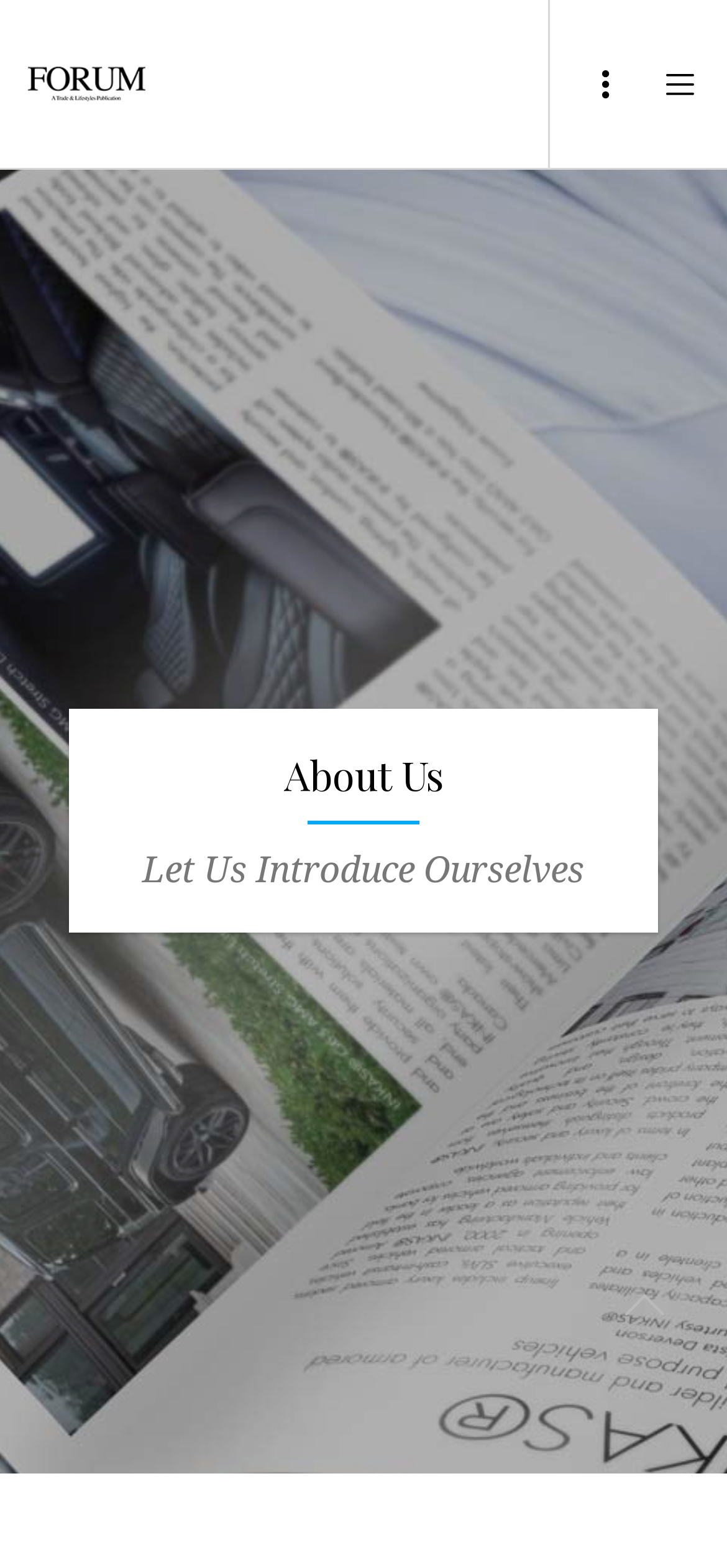Answer the following in one word or a short phrase: 
What is the tone of the webpage?

Formal